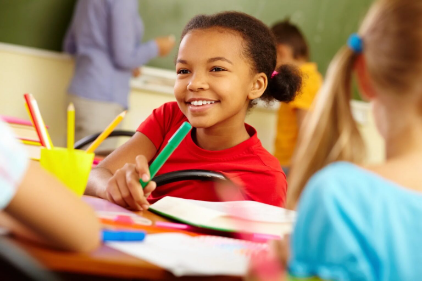What is the atmosphere fostered by the teacher?
Using the screenshot, give a one-word or short phrase answer.

supportive